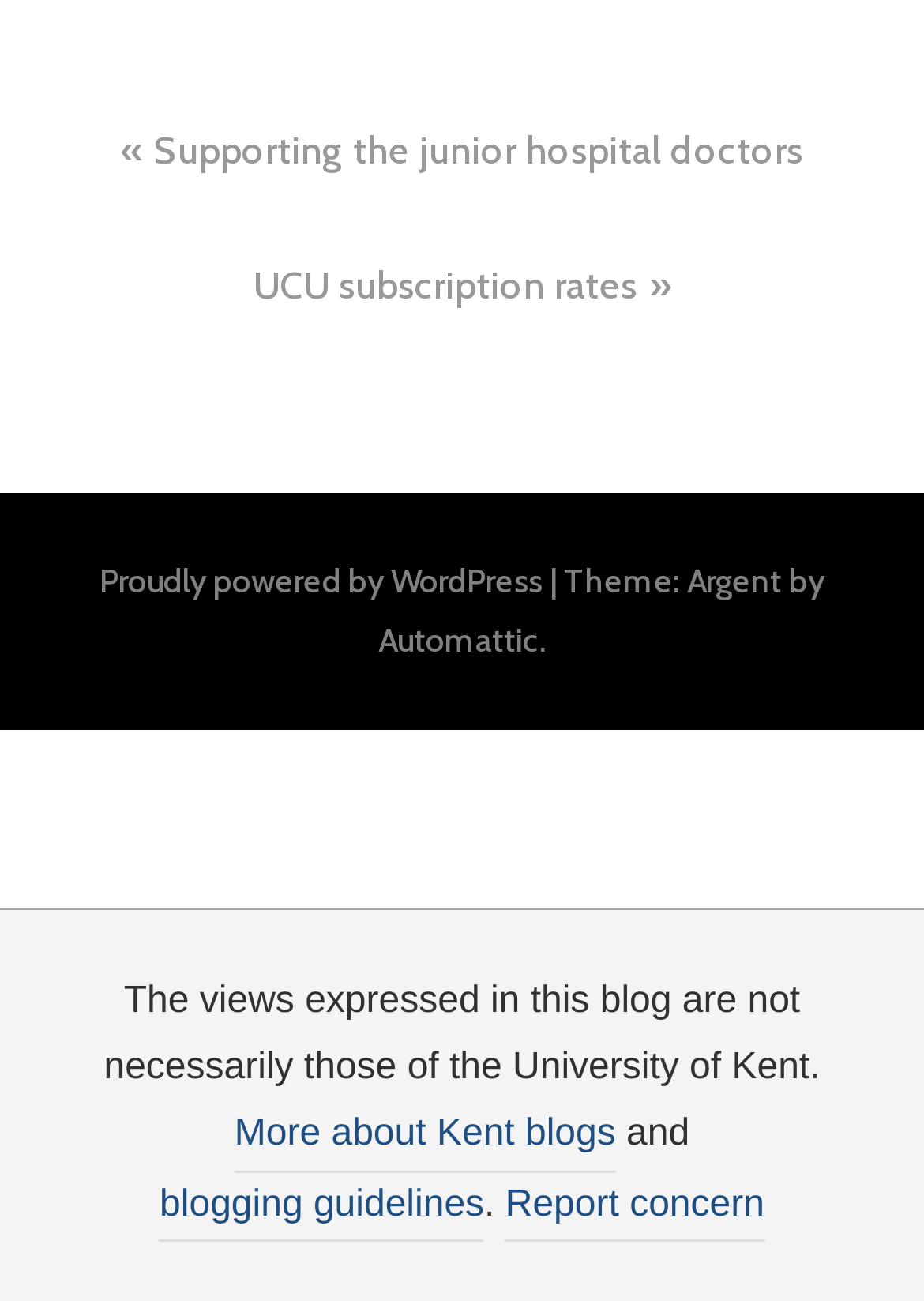Specify the bounding box coordinates (top-left x, top-left y, bottom-right x, bottom-right y) of the UI element in the screenshot that matches this description: Supporting the junior hospital doctors

[0.167, 0.098, 0.869, 0.132]